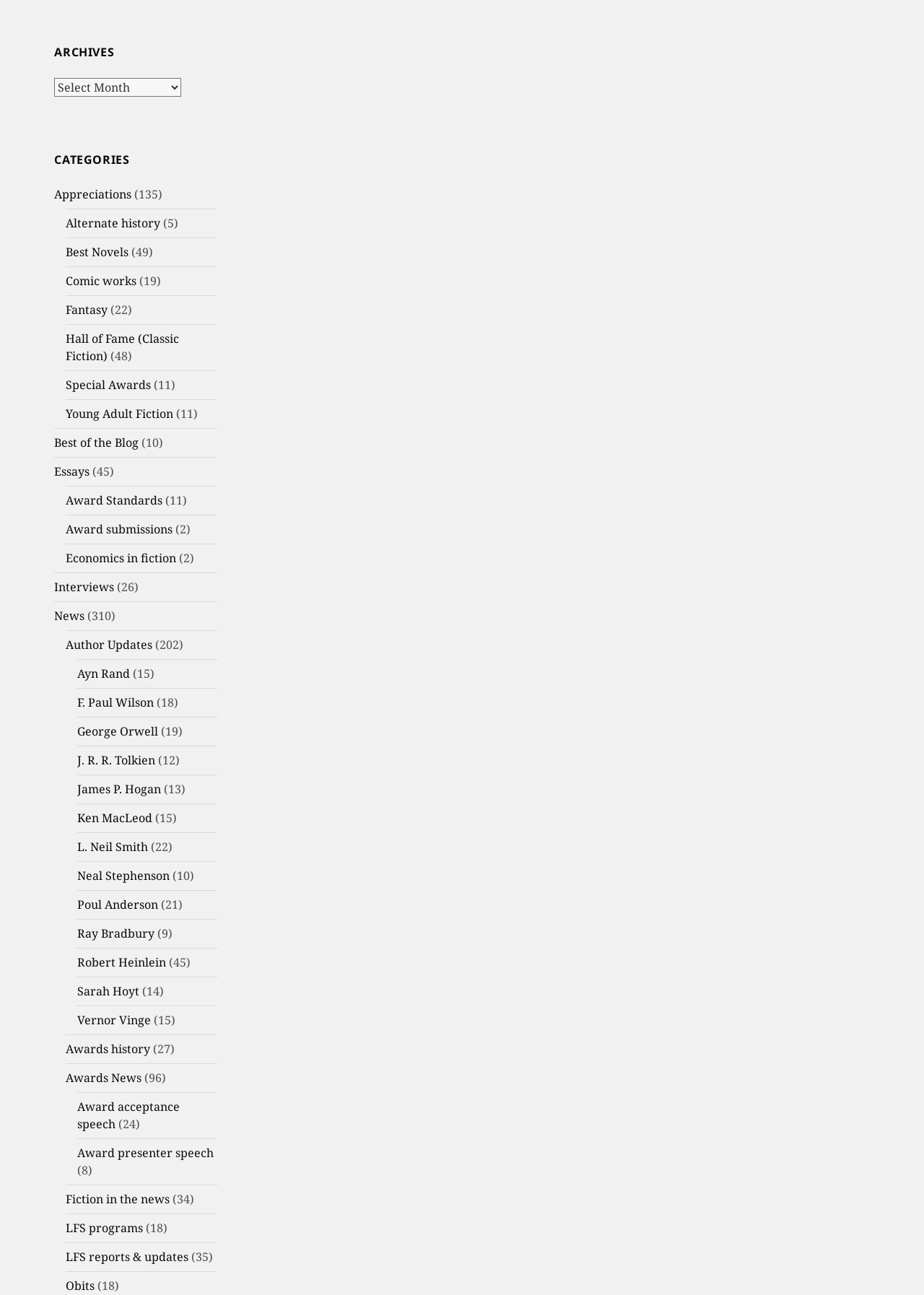Show the bounding box coordinates of the region that should be clicked to follow the instruction: "Click on the 'Appreciations' category."

[0.059, 0.144, 0.142, 0.156]